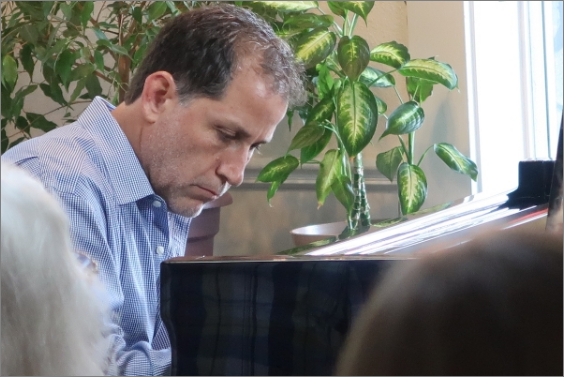Analyze the image and give a detailed response to the question:
What surrounds the musician?

The musician is surrounded by lush green plants, which add a touch of nature and warmth to the atmosphere, creating a cozy and inviting environment.